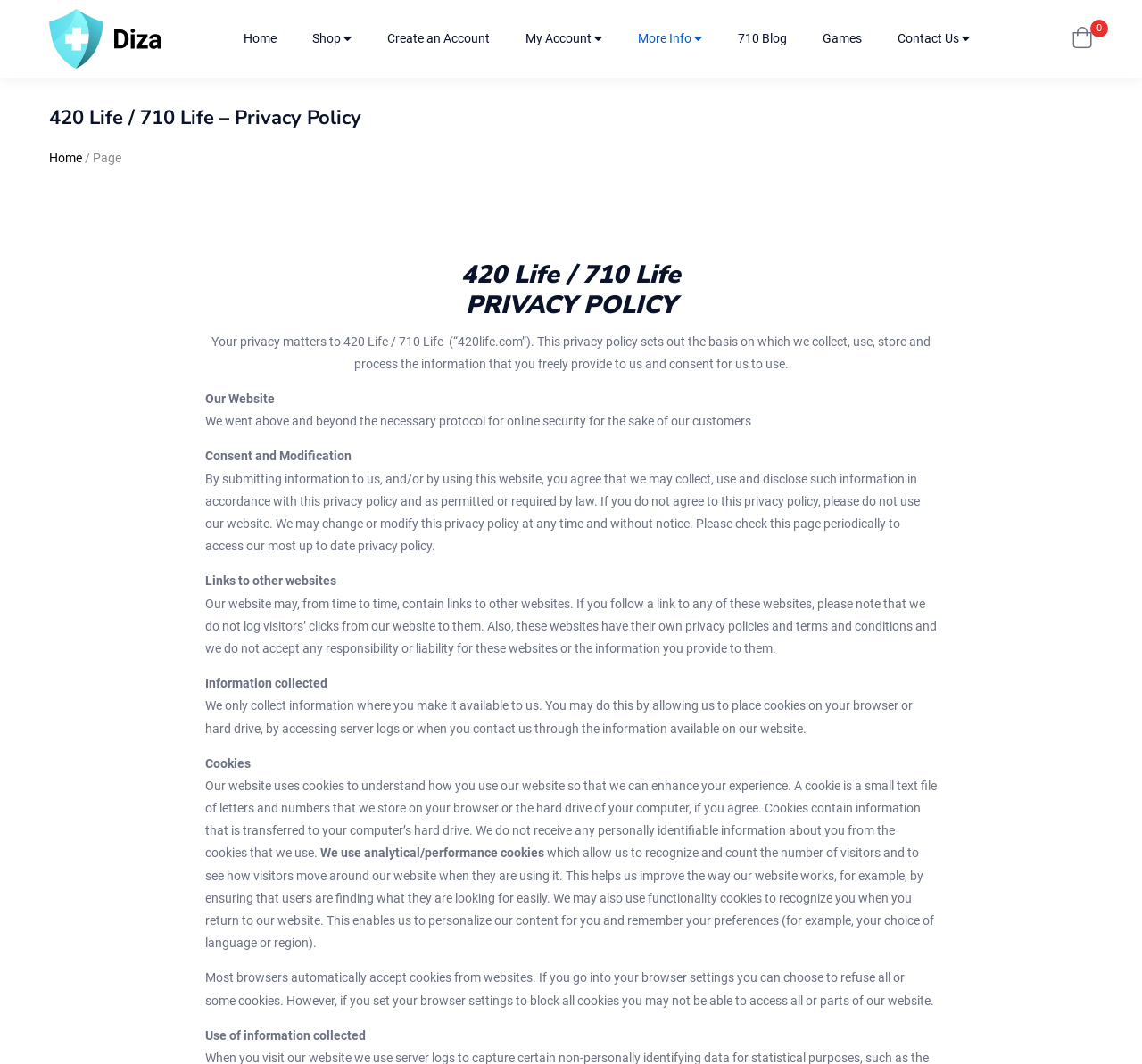Locate the bounding box coordinates of the element that should be clicked to fulfill the instruction: "Click the More Info link".

[0.559, 0.029, 0.615, 0.043]